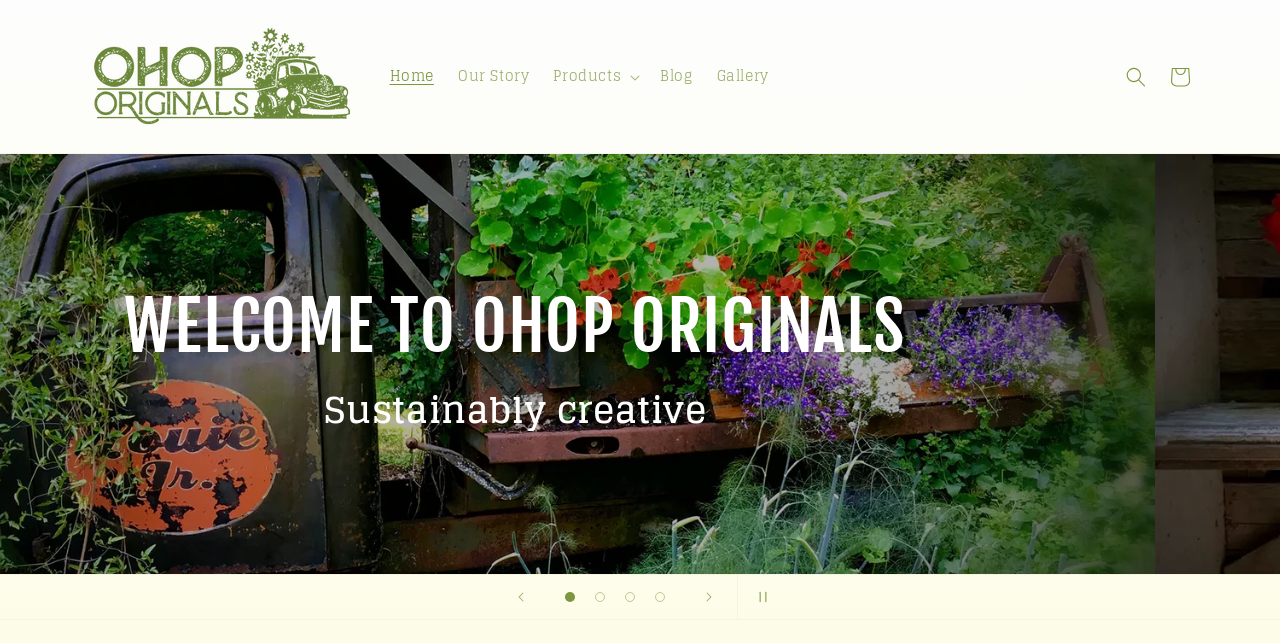Answer this question in one word or a short phrase: What is the purpose of the slideshow?

To showcase the brand